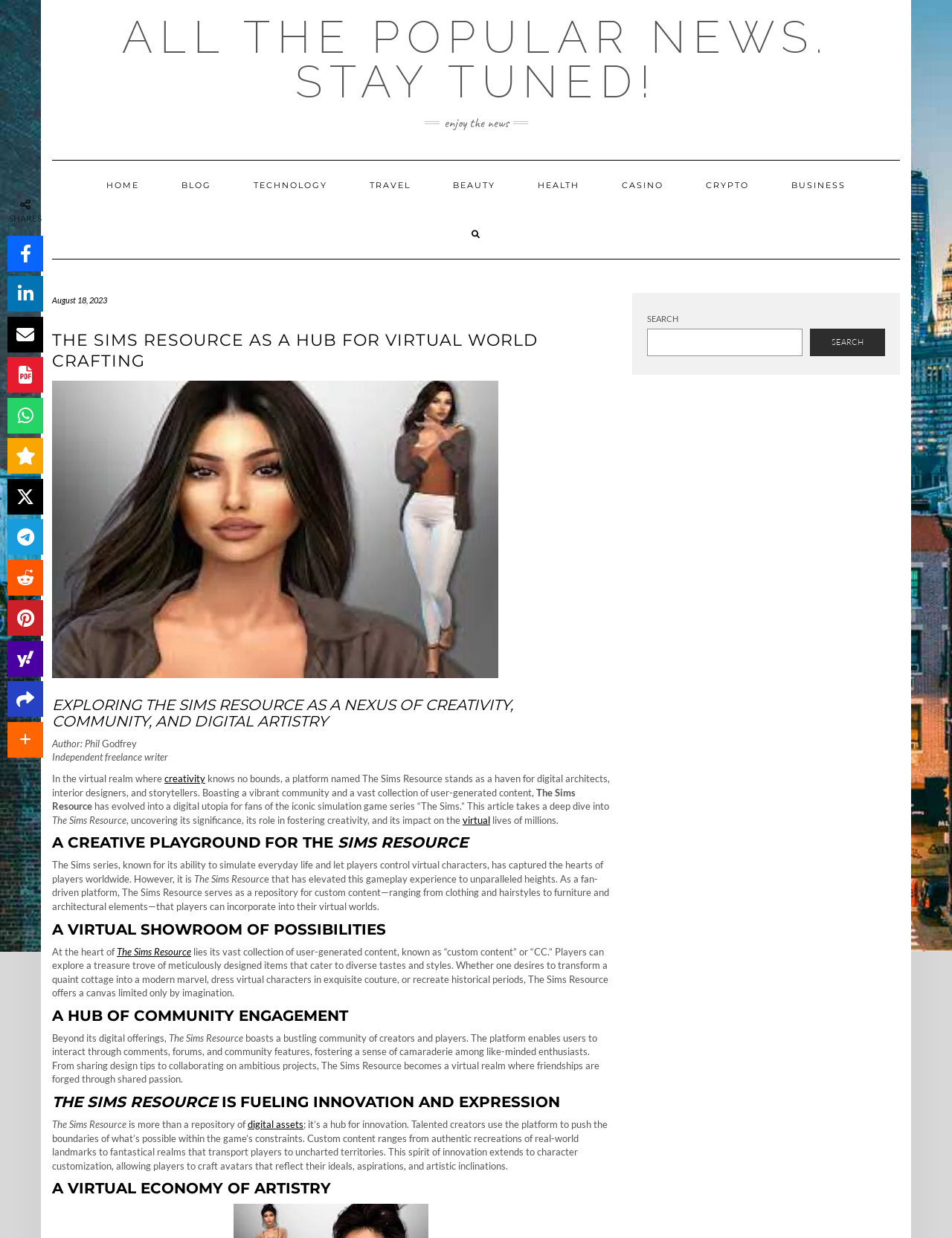Provide the bounding box coordinates for the area that should be clicked to complete the instruction: "Click on the HOME link".

[0.091, 0.13, 0.167, 0.169]